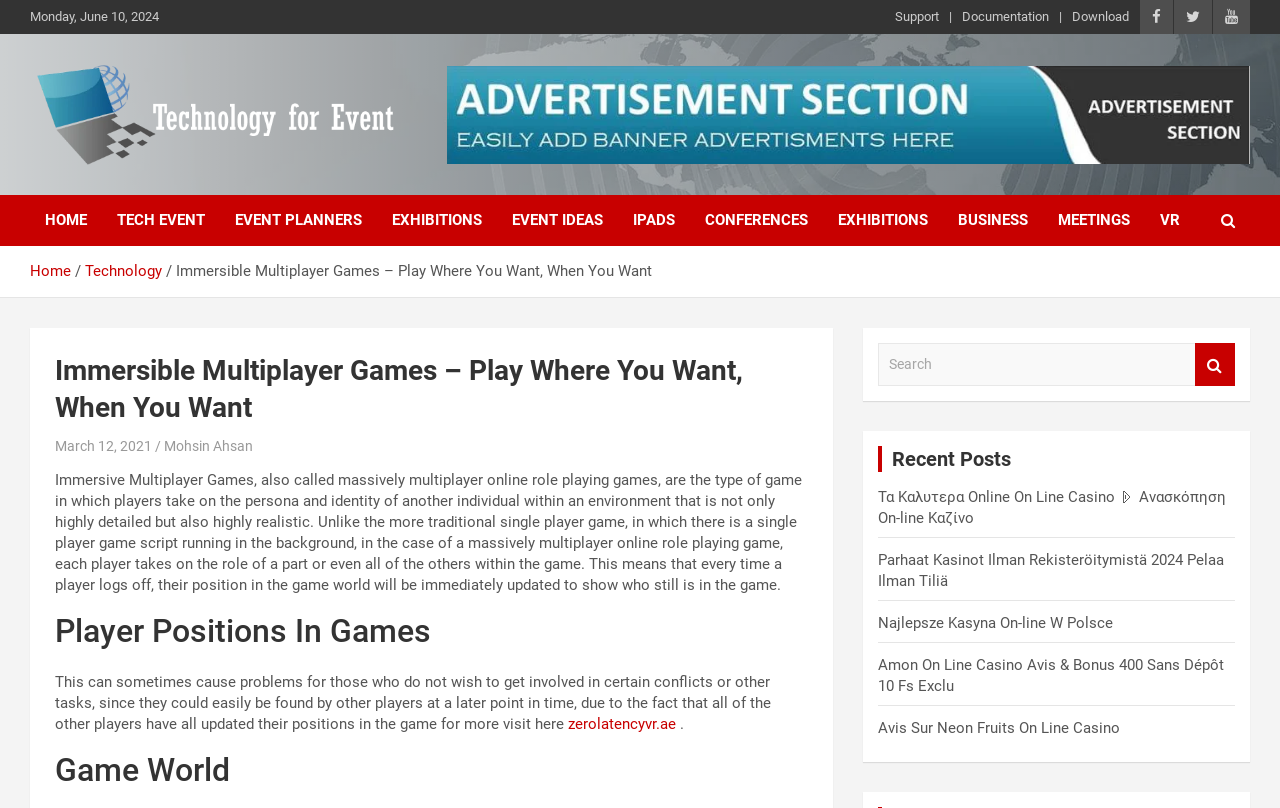Respond to the question below with a single word or phrase: What is the date displayed on the top left?

Monday, June 10, 2024